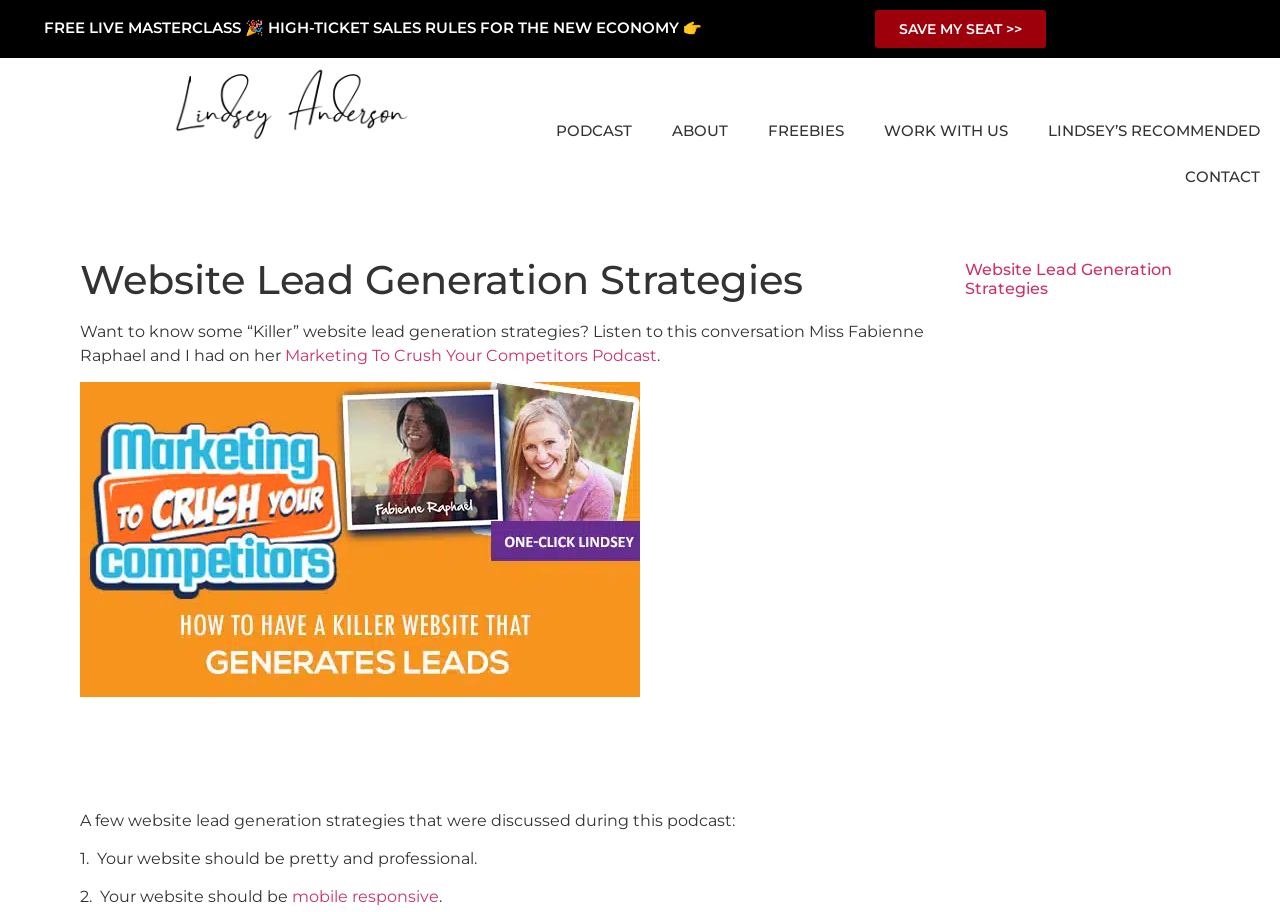Please locate the bounding box coordinates of the region I need to click to follow this instruction: "Explore the project Nudestix".

None